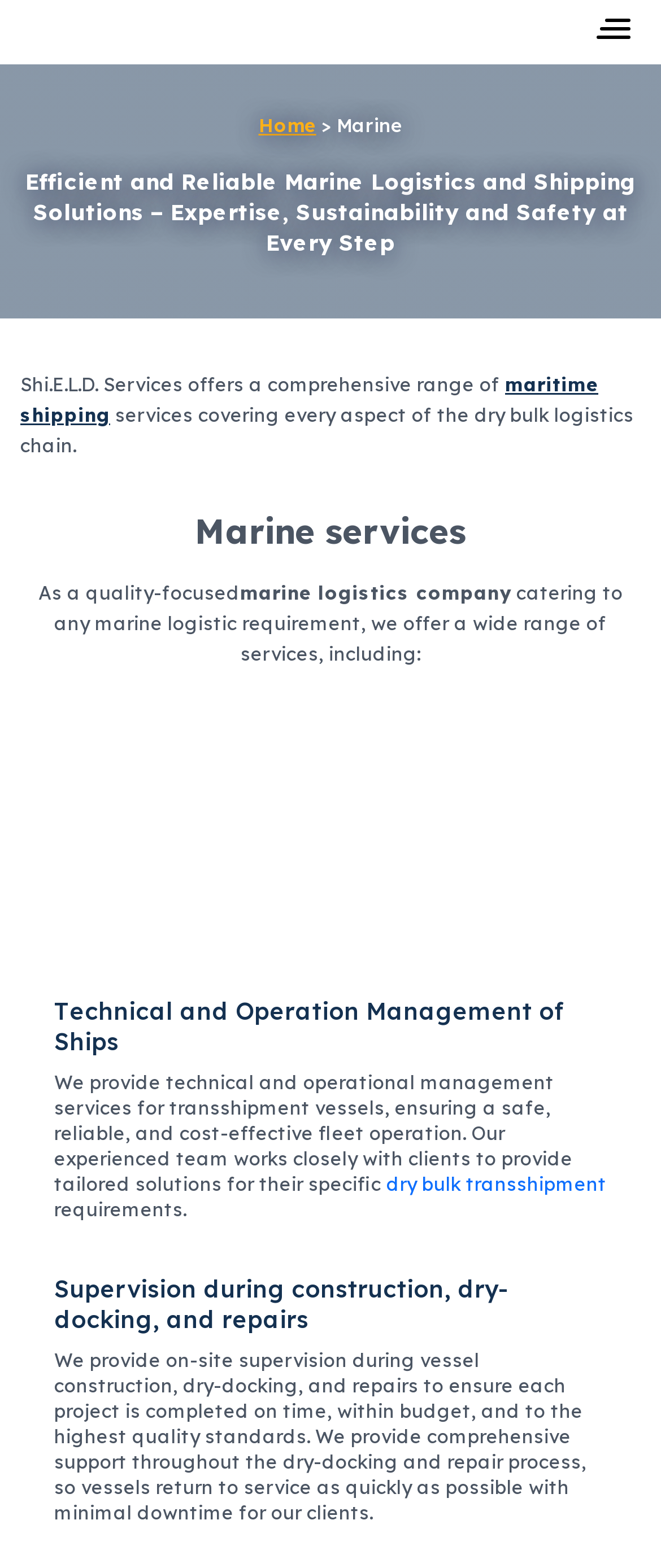Please find the bounding box for the UI component described as follows: "alt="Shieldserviceslogistics"".

[0.031, 0.01, 0.467, 0.025]